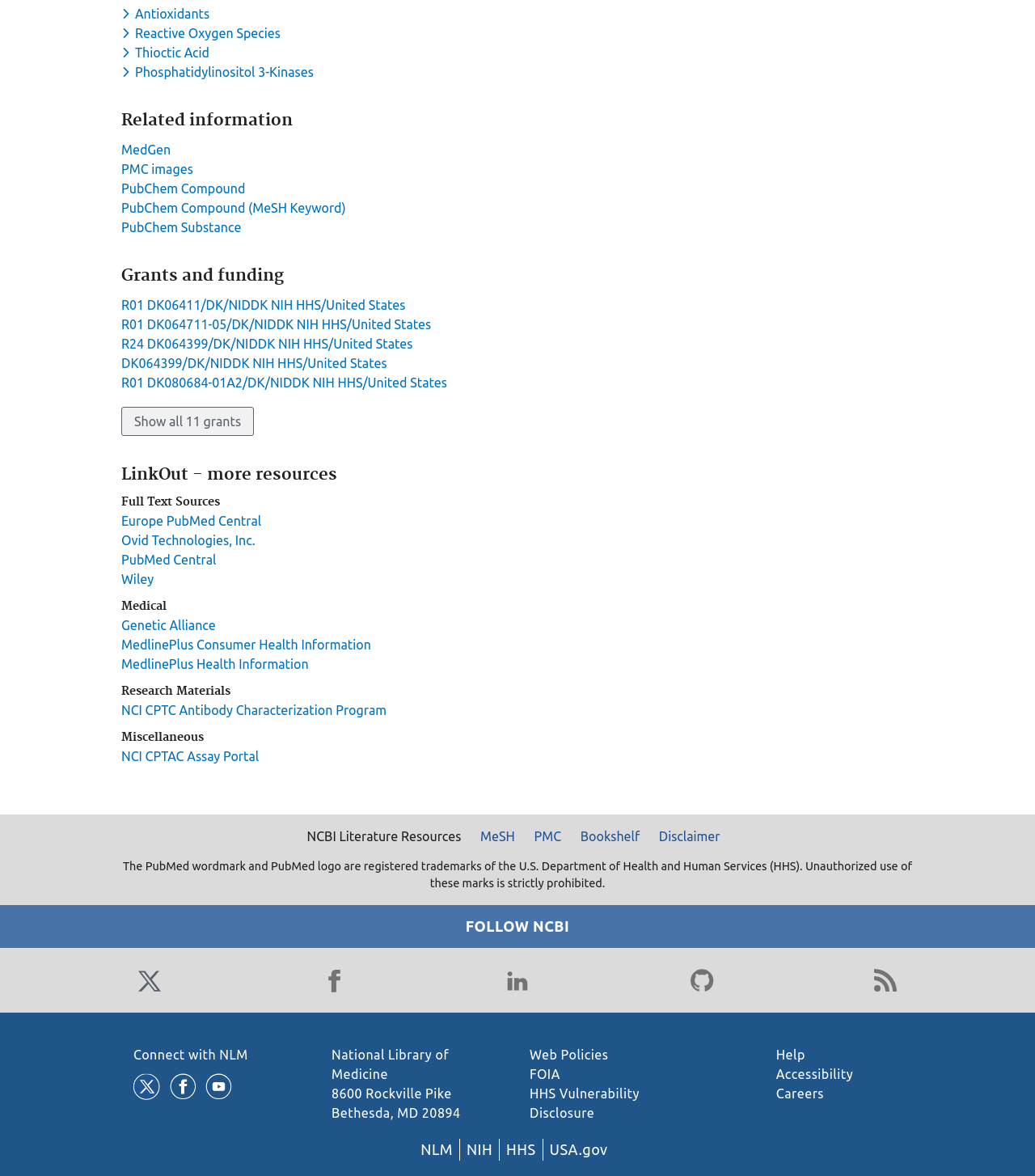Provide the bounding box coordinates of the section that needs to be clicked to accomplish the following instruction: "Visit MedGen."

[0.117, 0.121, 0.165, 0.134]